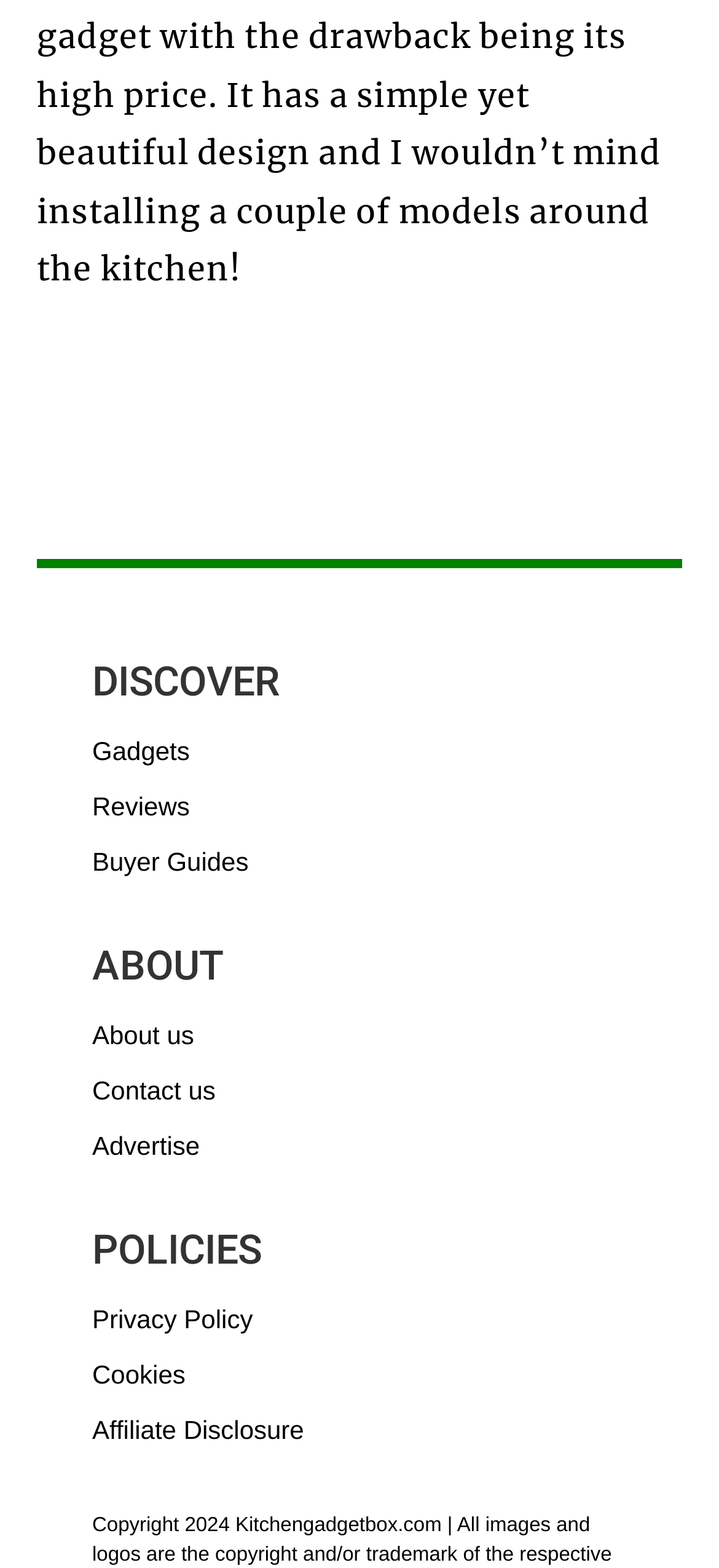What are the main categories on this website?
Refer to the image and provide a thorough answer to the question.

By analyzing the webpage structure, I found three main headings: 'DISCOVER', 'ABOUT', and 'POLICIES', which suggest that these are the primary categories on this website.